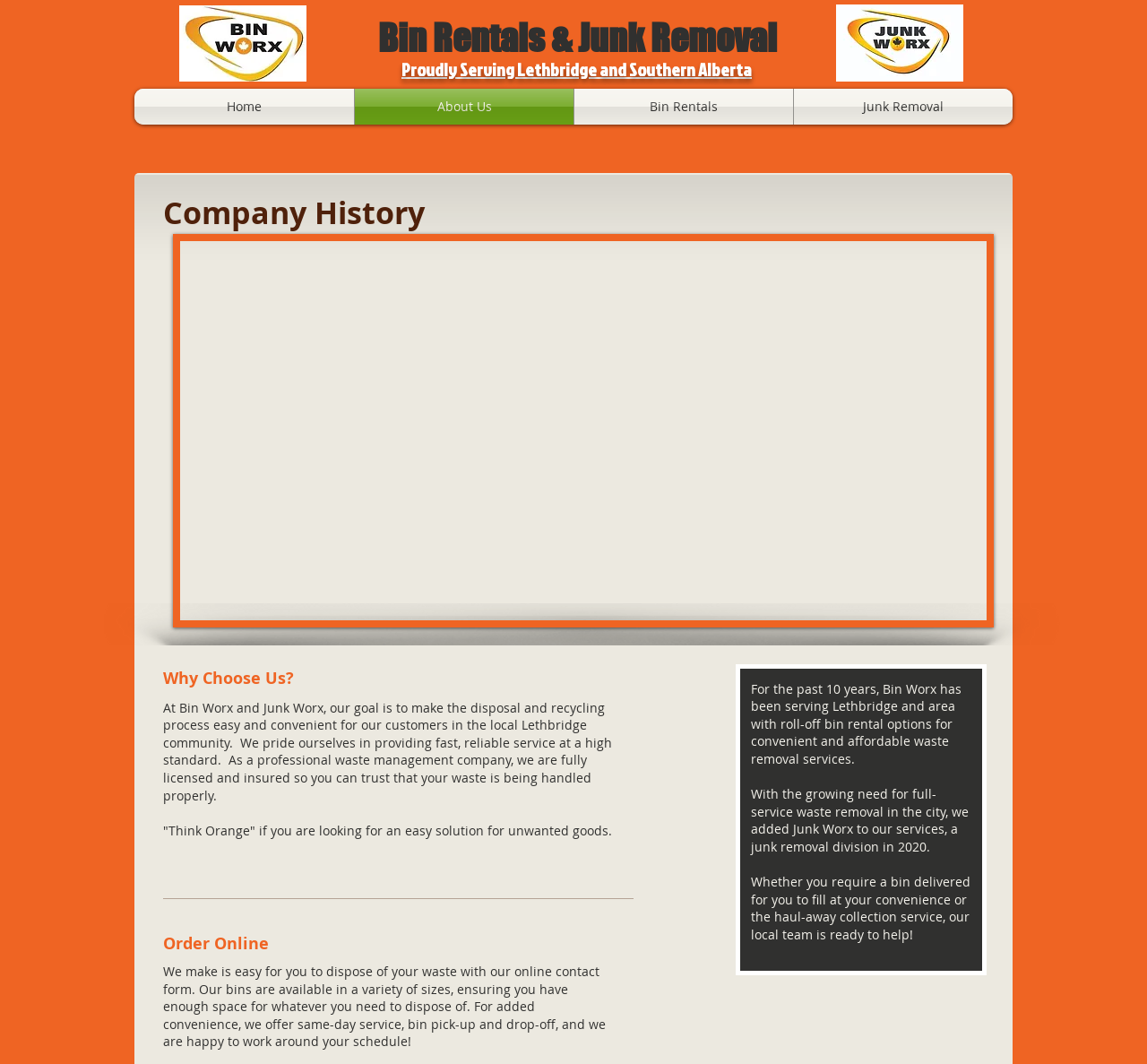Respond to the question below with a single word or phrase:
What is the purpose of the online contact form?

Easy disposal of waste